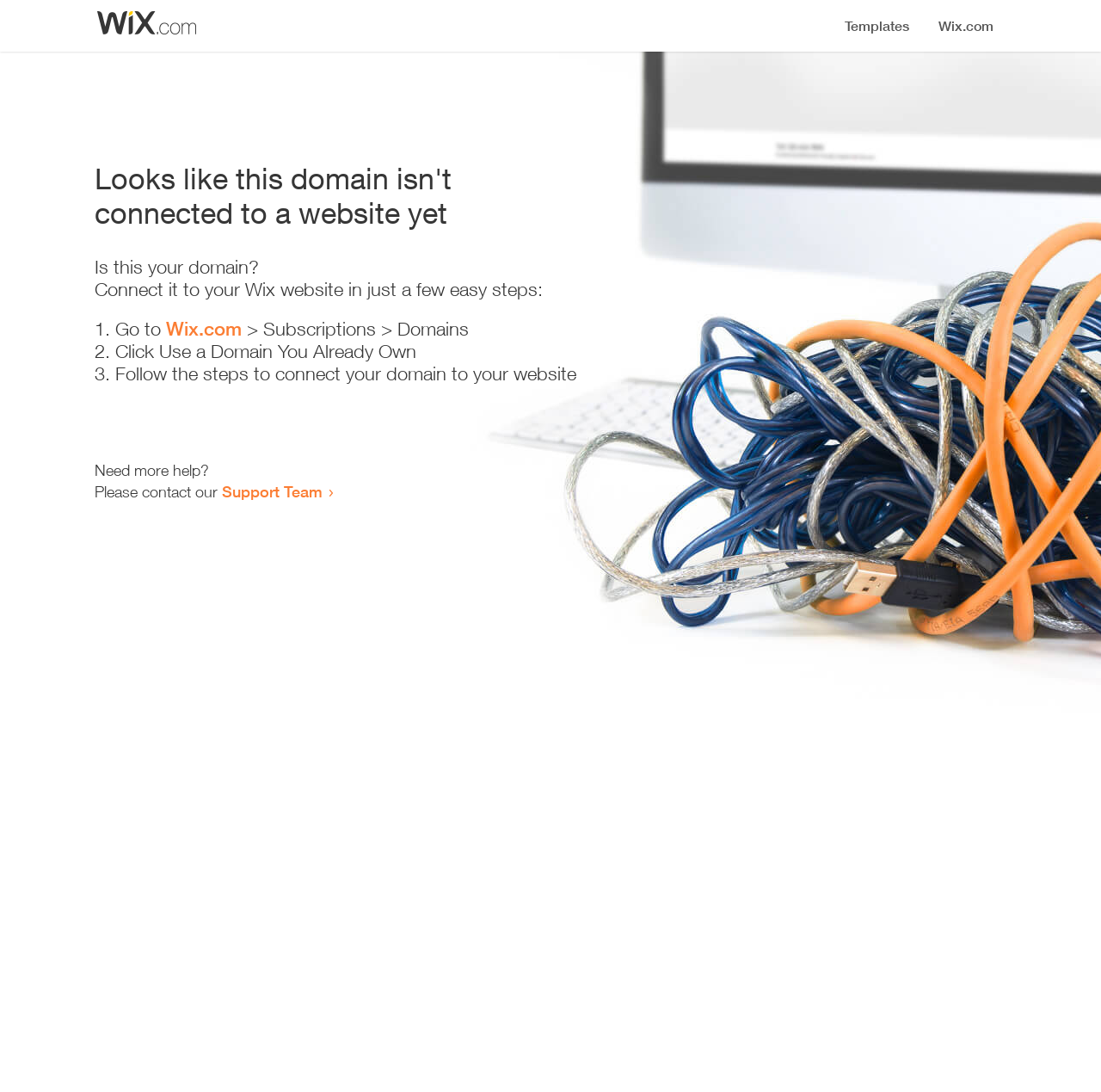What is the current state of the website?
Based on the image content, provide your answer in one word or a short phrase.

Not set up